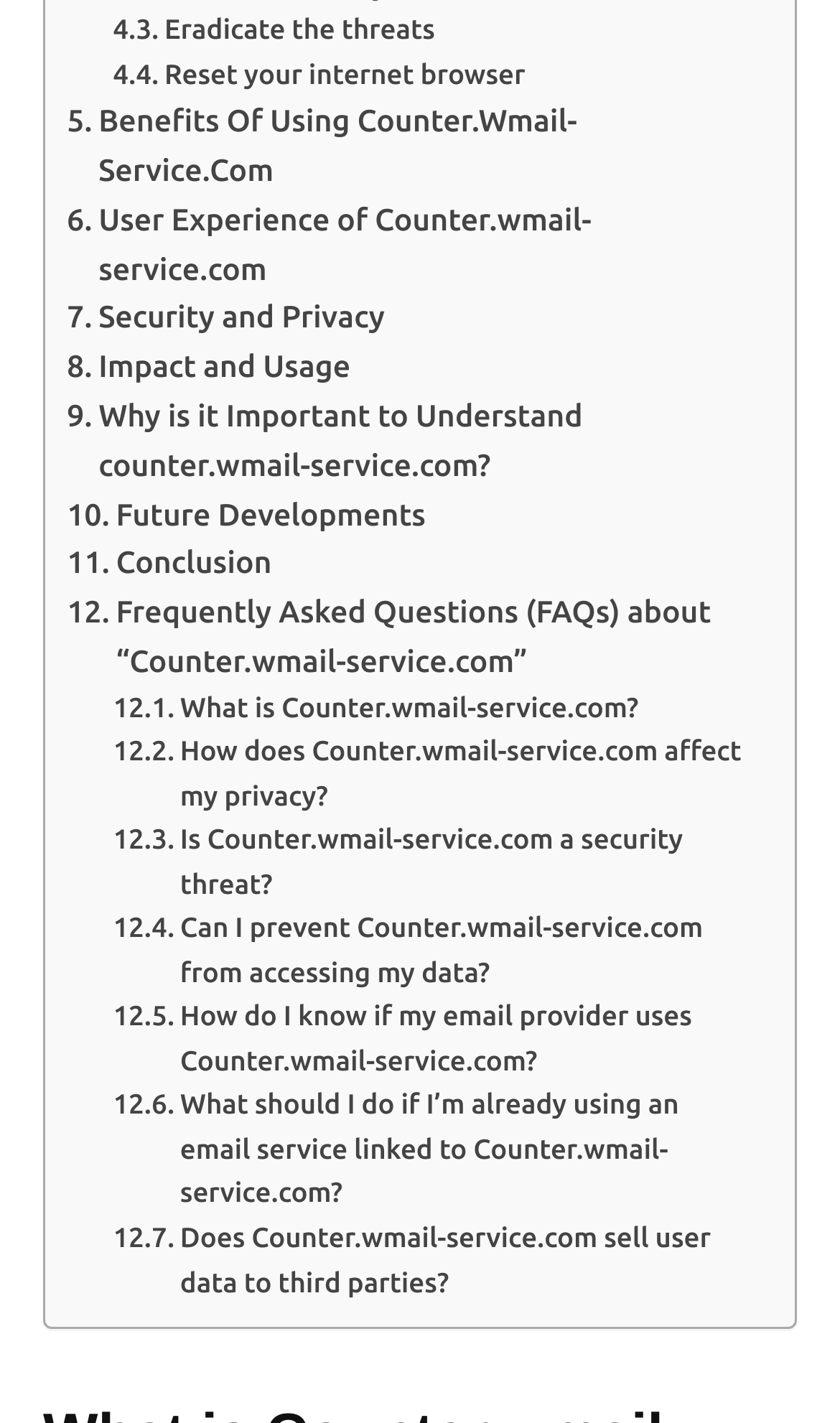Please reply with a single word or brief phrase to the question: 
Can I prevent Counter.wmail-service.com from accessing my data?

Yes